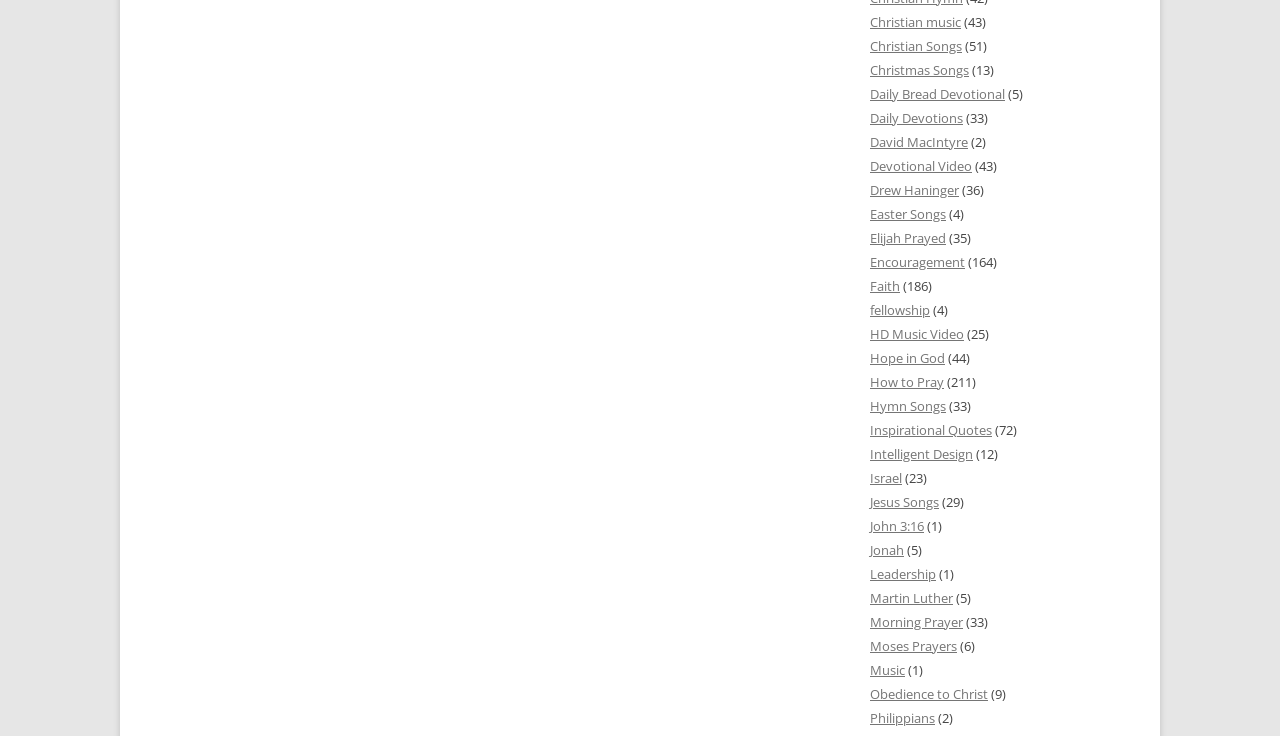How many links have the word 'Songs' in their text?
Based on the screenshot, answer the question with a single word or phrase.

3